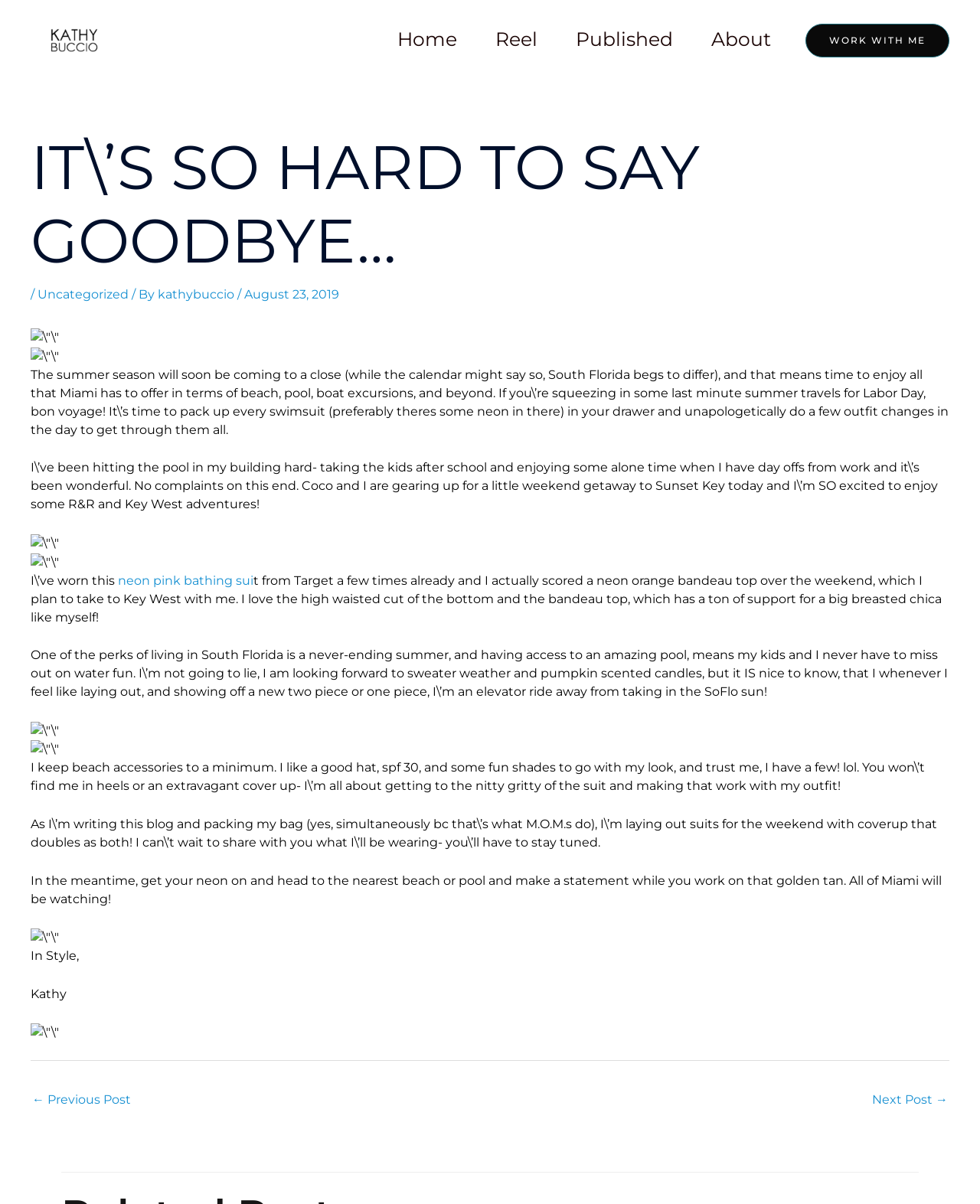Identify the bounding box coordinates of the HTML element based on this description: "alt="Kathy Buccio"".

[0.031, 0.027, 0.121, 0.039]